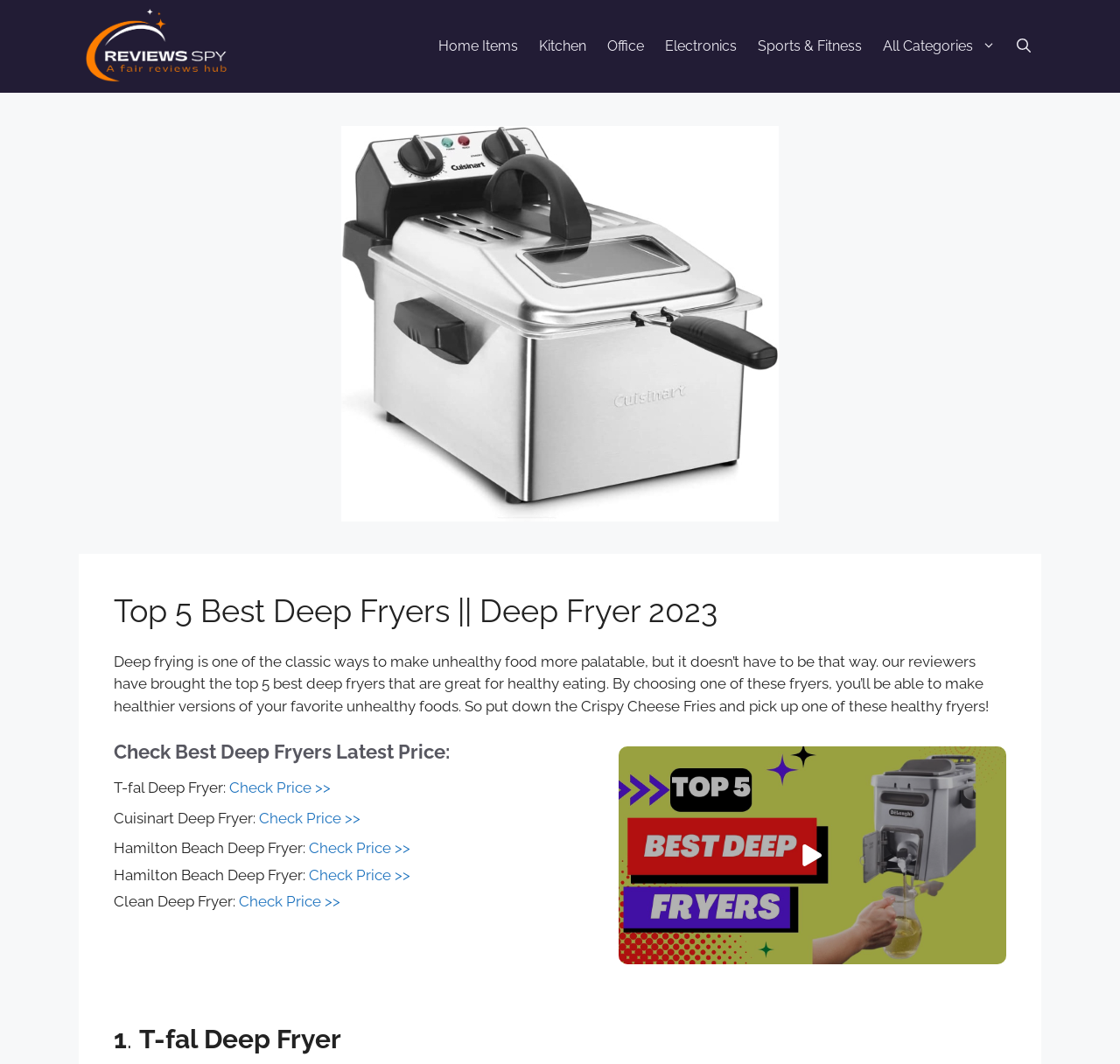Based on the description "Engage", find the bounding box of the specified UI element.

None